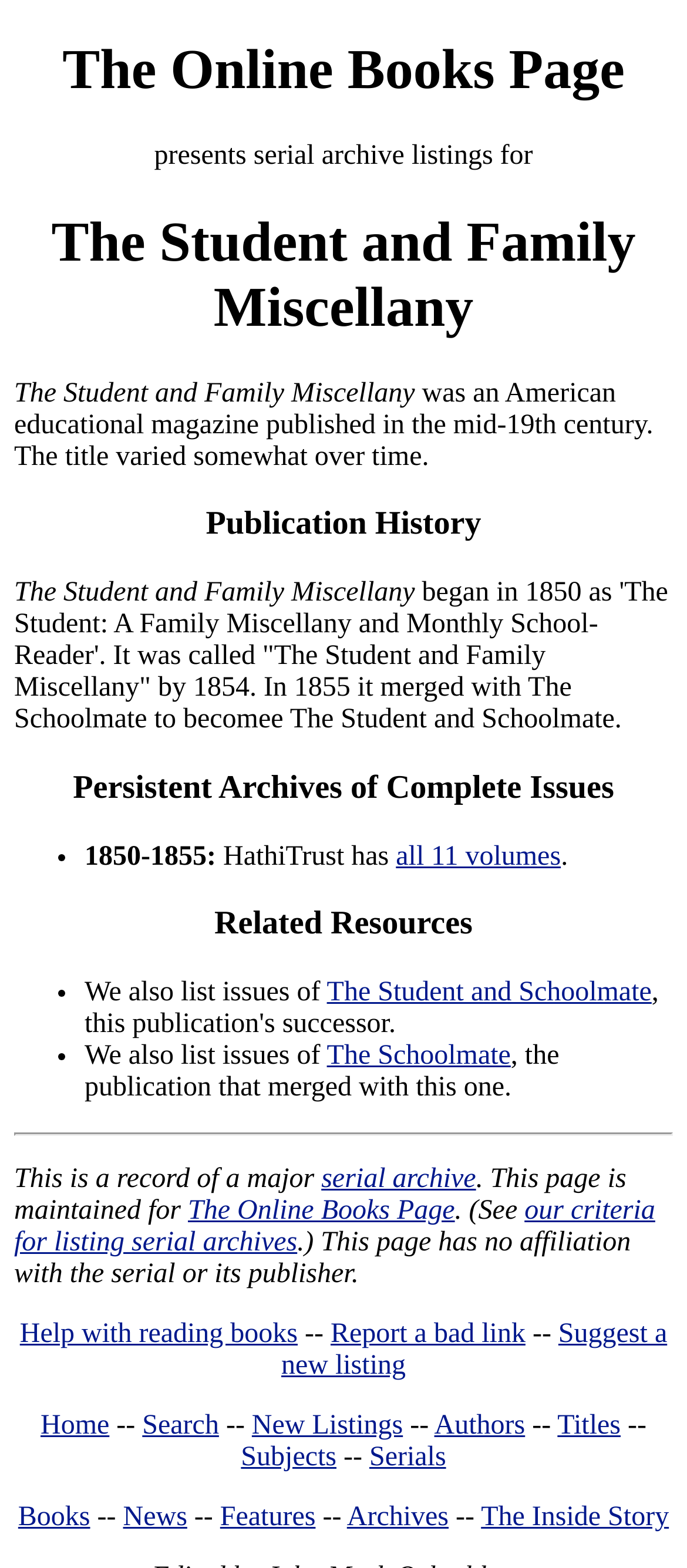Please respond in a single word or phrase: 
How many volumes are available from 1850 to 1855?

11